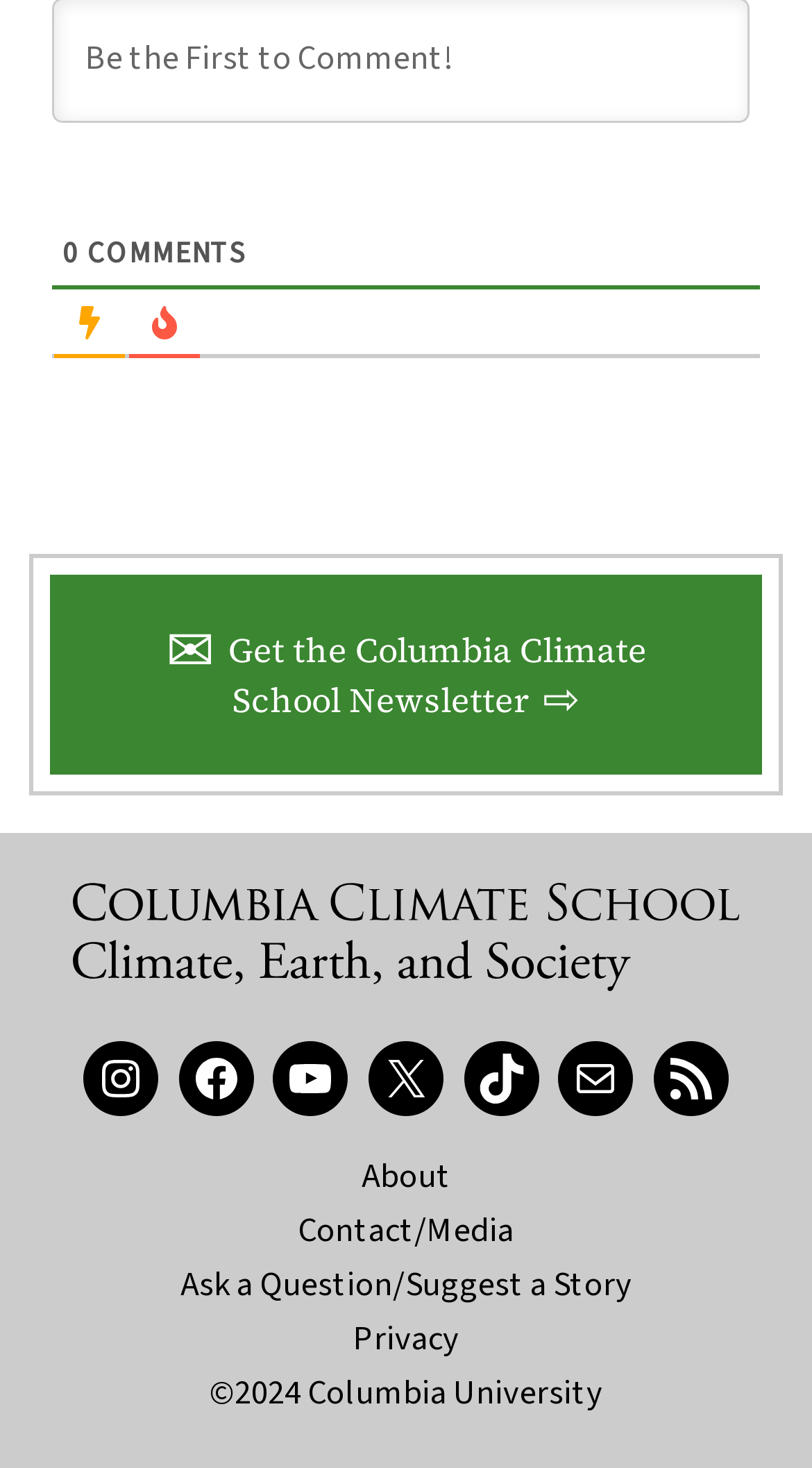For the element described, predict the bounding box coordinates as (top-left x, top-left y, bottom-right x, bottom-right y). All values should be between 0 and 1. Element description: About Us

None